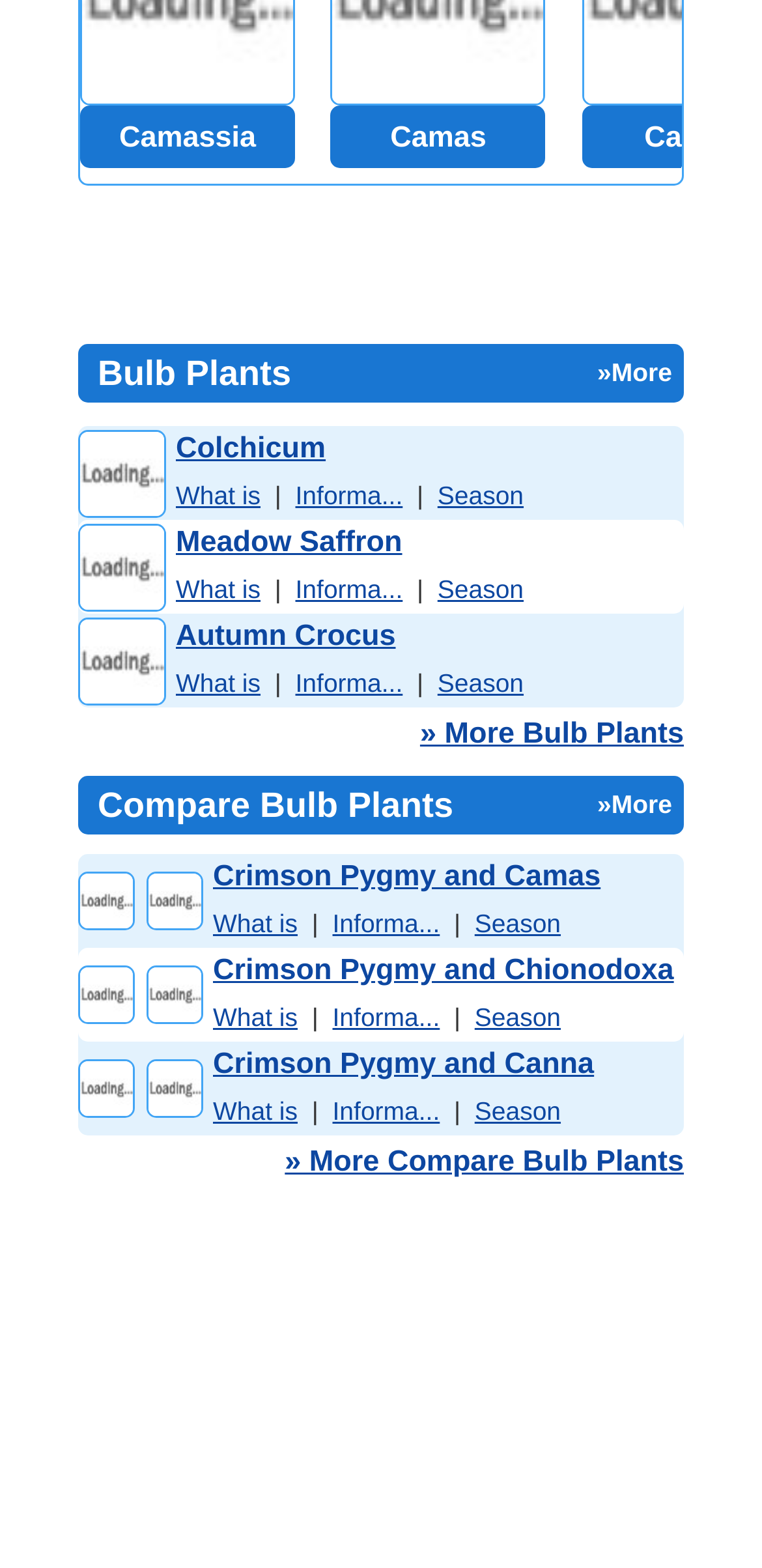Locate the UI element described as follows: "What is". Return the bounding box coordinates as four float numbers between 0 and 1 in the order [left, top, right, bottom].

[0.279, 0.699, 0.391, 0.718]